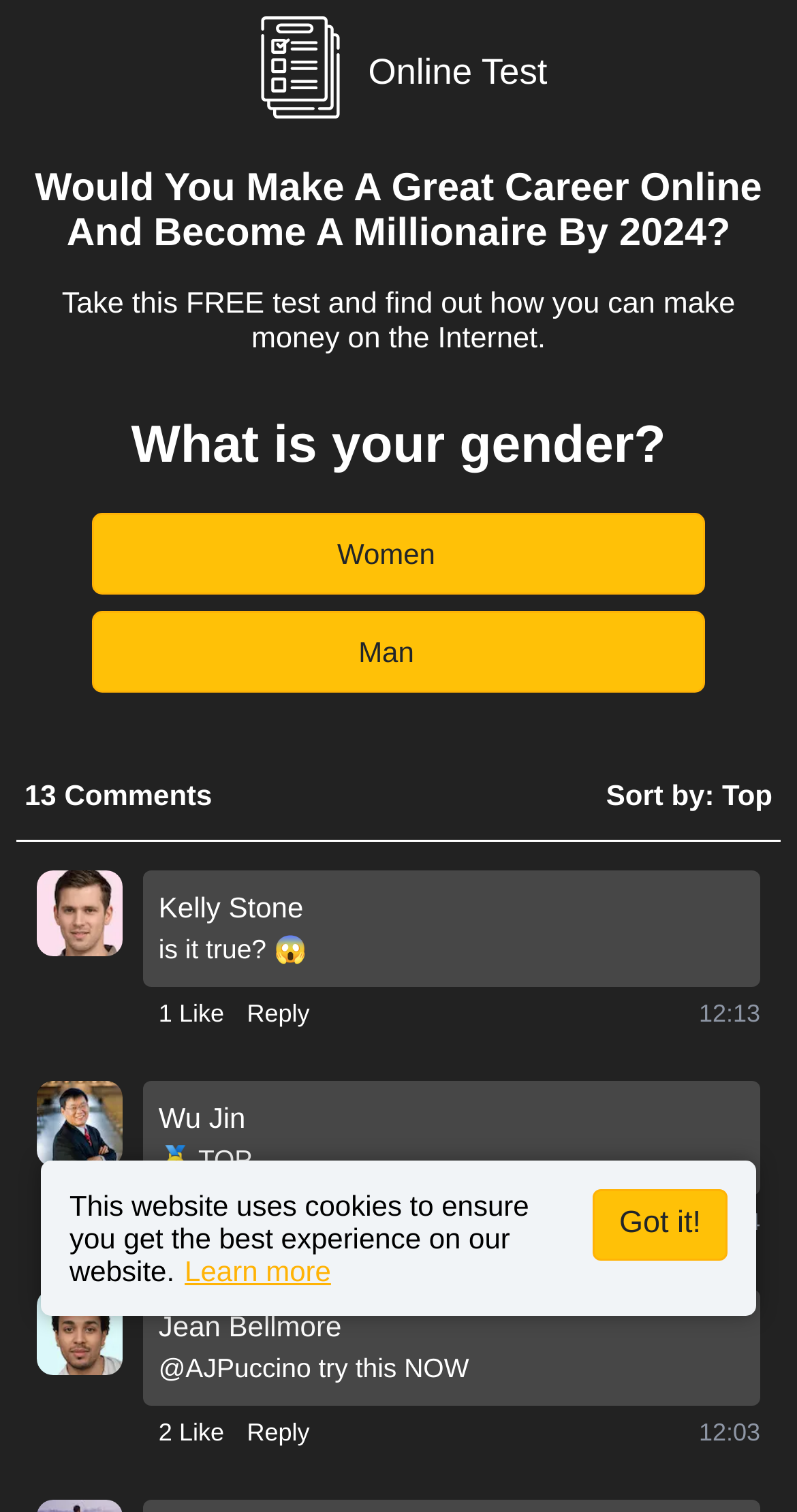How many likes does the comment 'is it true? 😱' have?
Could you answer the question with a detailed and thorough explanation?

The comment 'is it true? 😱' has 1 like, which is indicated by the button '1 Like' next to the comment.